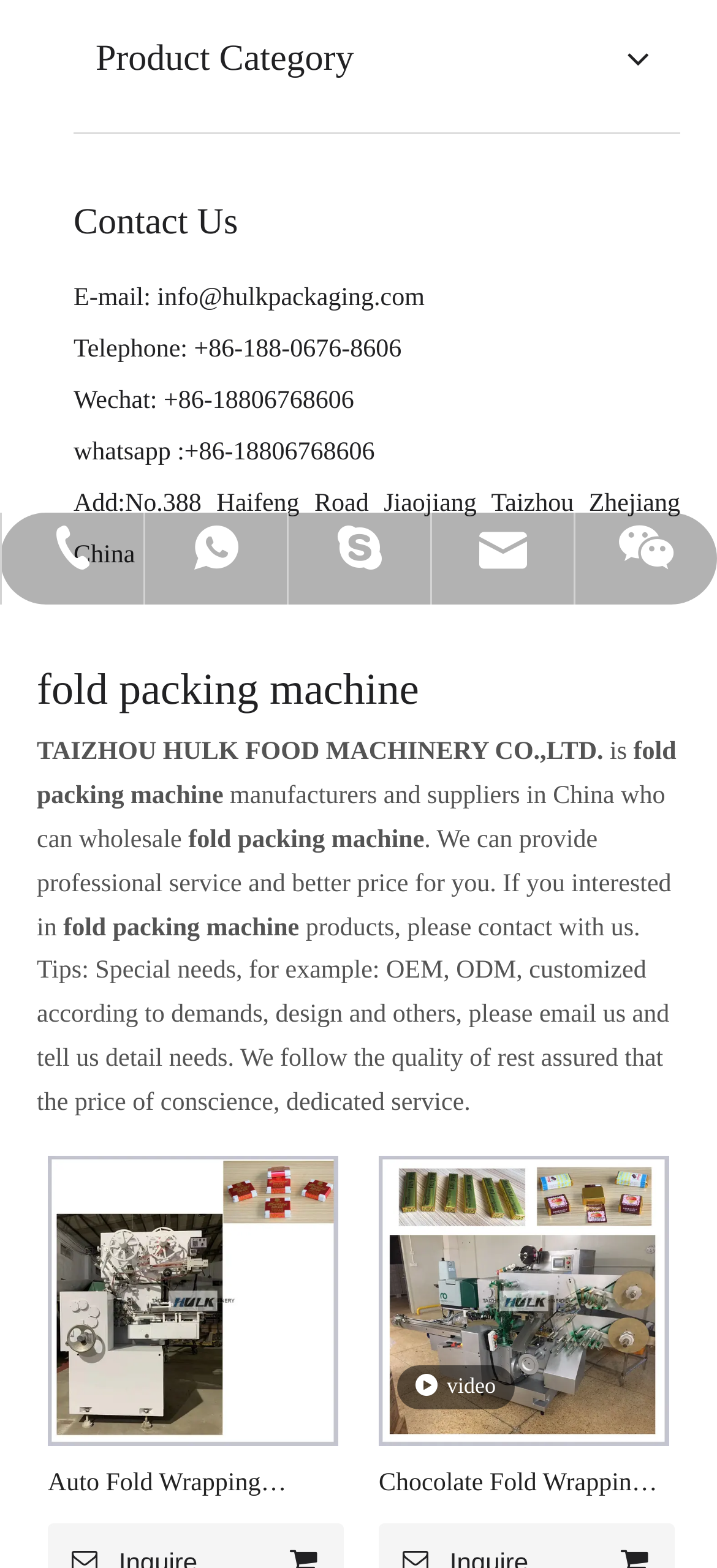Given the description: "Inquire", determine the bounding box coordinates of the UI element. The coordinates should be formatted as four float numbers between 0 and 1, [left, top, right, bottom].

[0.067, 0.842, 0.477, 0.889]